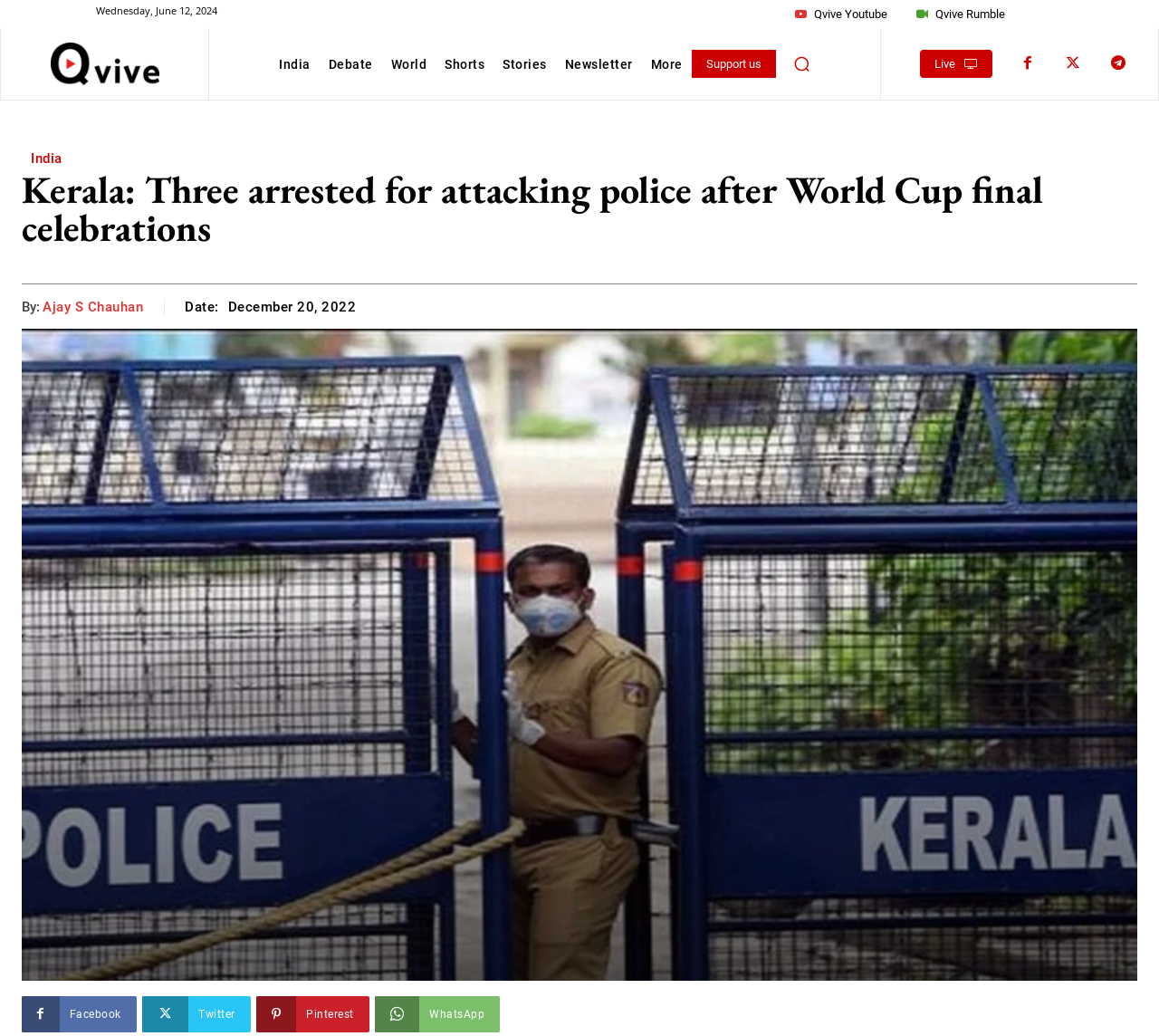Produce an elaborate caption capturing the essence of the webpage.

The webpage appears to be a news article page. At the top, there is a date "Wednesday, June 12, 2024" displayed prominently. Below the date, there are several links to social media platforms and a logo, which is an image, aligned horizontally. 

To the right of the logo, there are multiple links to different categories, including "India", "Debate", "World", "Shorts", "Stories", "Newsletter", and "More". These links are positioned in a horizontal row.

On the top right corner, there is a "Search" button with a small image inside it. Next to the search button, there is a "Live" link with an icon. 

The main content of the webpage is a news article with the title "Kerala: Three arrested for attacking police after World Cup final celebrations". The title is a heading that spans almost the entire width of the page. Below the title, there is a byline "By: Ajay S Chauhan" and a date "December 20, 2022". 

At the bottom of the page, there are social media links to Facebook, Twitter, Pinterest, and WhatsApp, aligned horizontally.